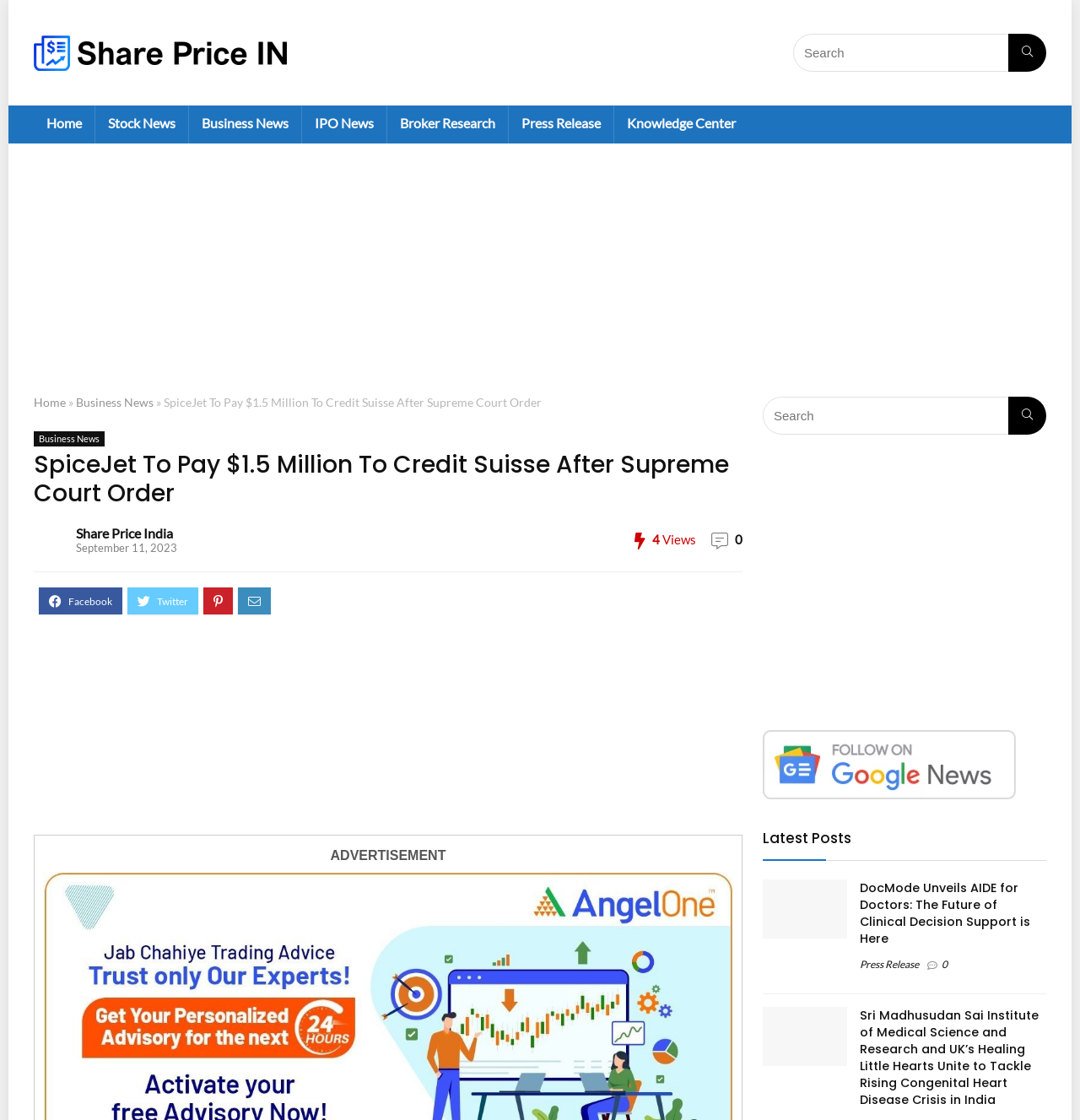Provide a one-word or short-phrase response to the question:
What is the category of the article?

Business News